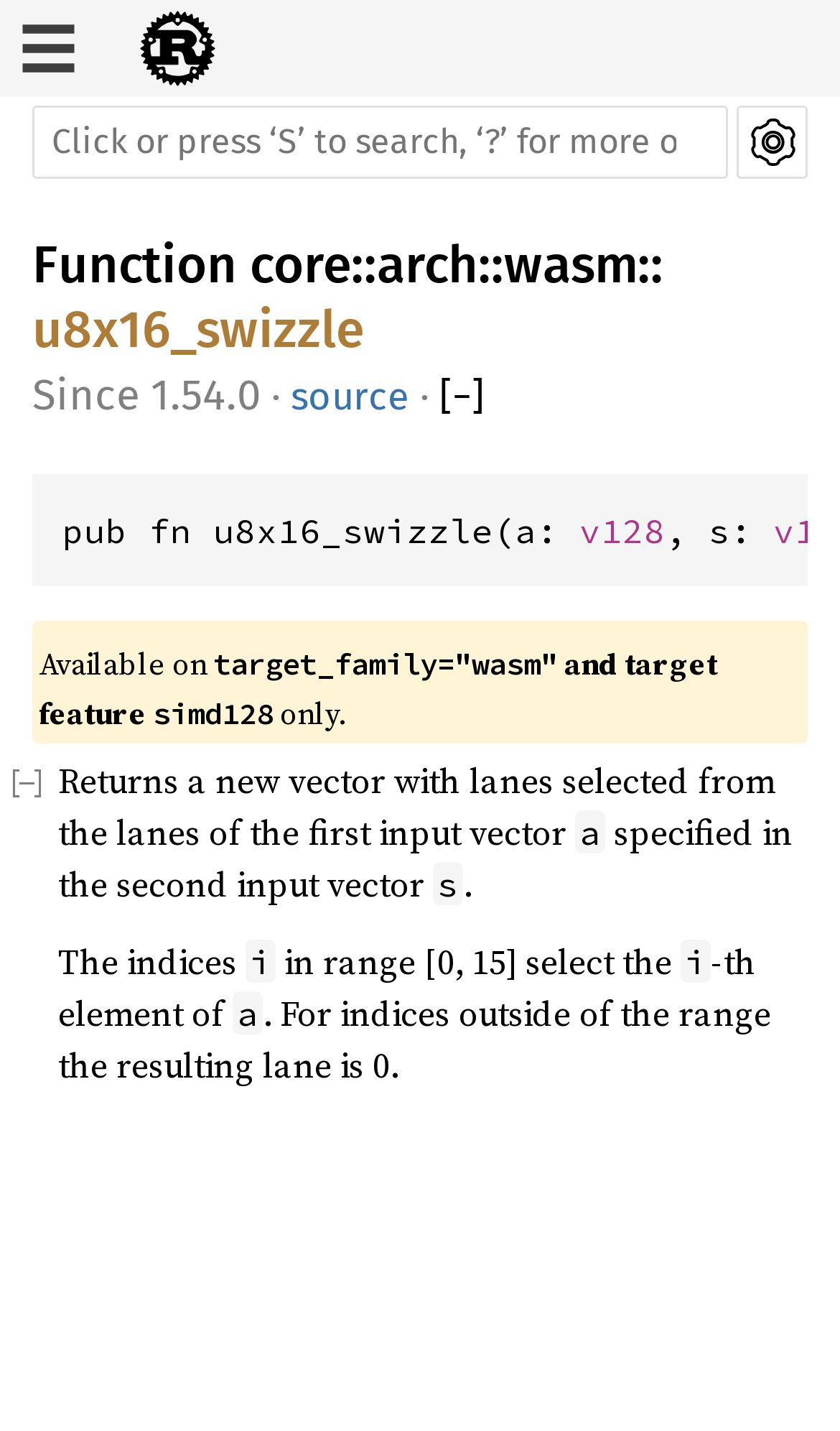Identify the bounding box coordinates of the specific part of the webpage to click to complete this instruction: "Go to the 'core' module".

[0.297, 0.164, 0.418, 0.206]